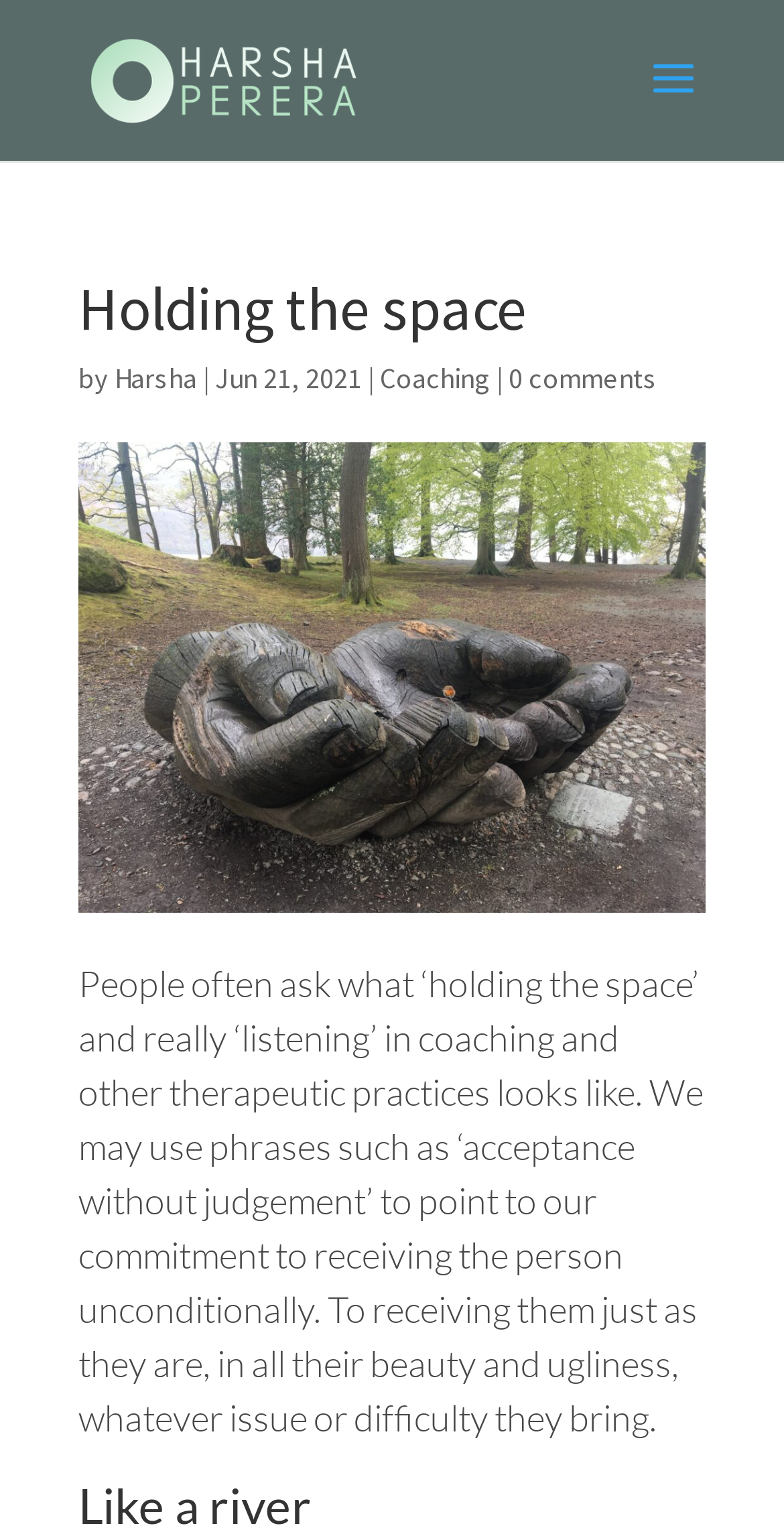How many comments does this article have?
Please interpret the details in the image and answer the question thoroughly.

The number of comments can be found in the link '0 comments' which is located below the author's name and date.